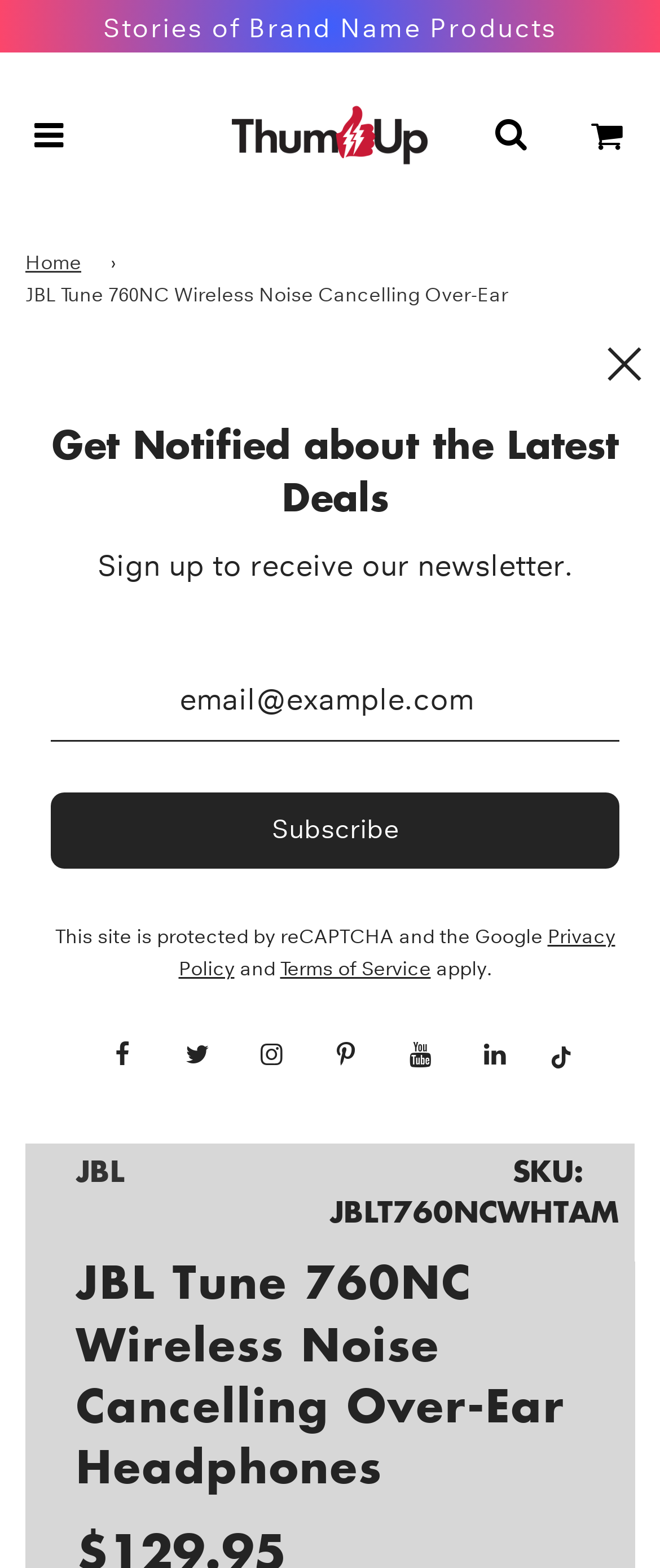What is the name of the product?
Make sure to answer the question with a detailed and comprehensive explanation.

The name of the product can be determined by looking at the heading 'JBL Tune 760NC Wireless Noise Cancelling Over-Ear Headphones' and the image with the same name.